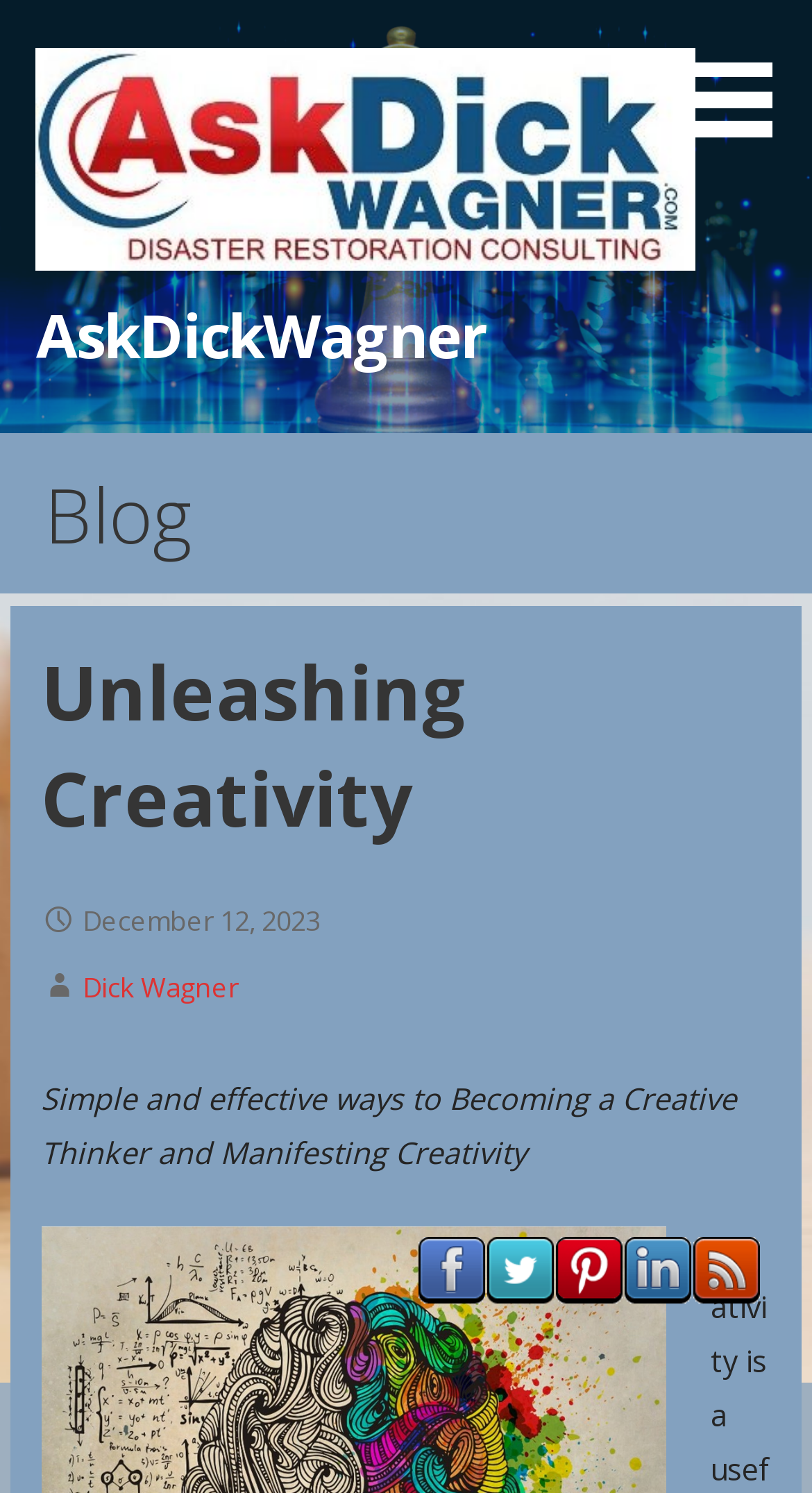Please identify the bounding box coordinates for the region that you need to click to follow this instruction: "visit Dick Wagner's profile".

[0.102, 0.649, 0.294, 0.674]